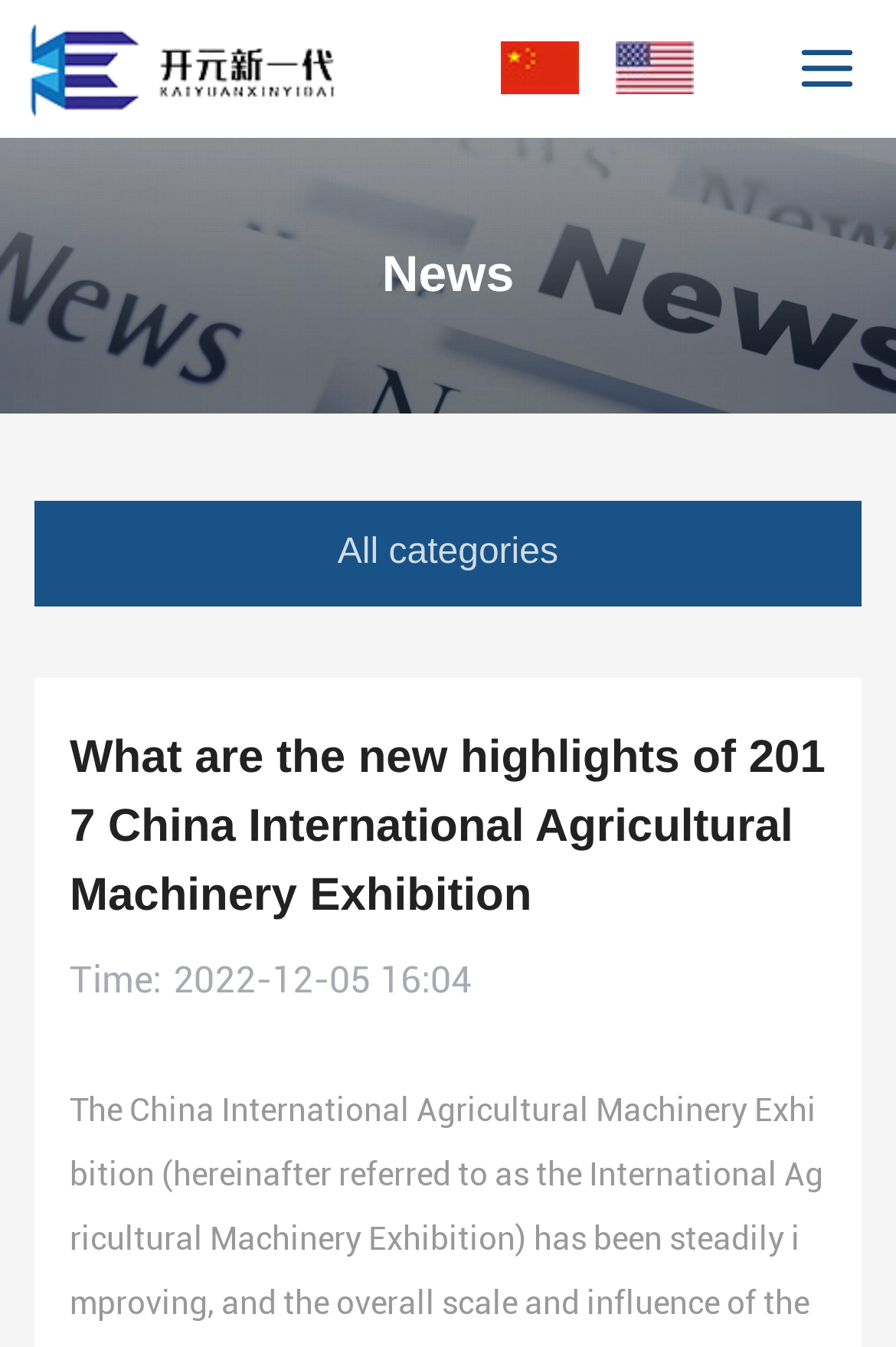Refer to the screenshot and give an in-depth answer to this question: What is the purpose of the button 'All categories'?

I inferred this by looking at the button's text and its position on the webpage, suggesting that it is used to display all categories of products or news related to agricultural machinery.